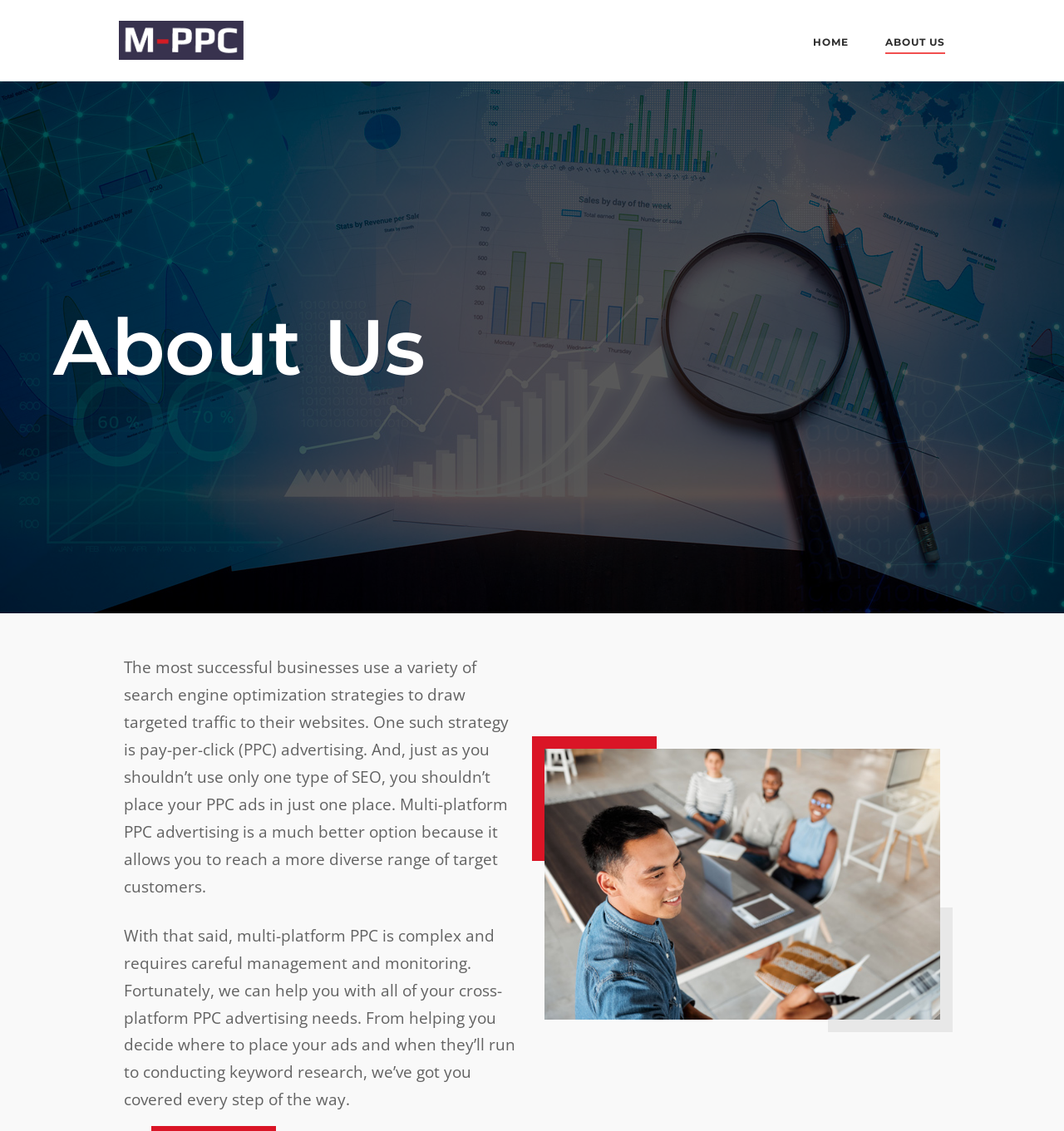Identify the bounding box for the UI element that is described as follows: "Home".

[0.764, 0.032, 0.798, 0.048]